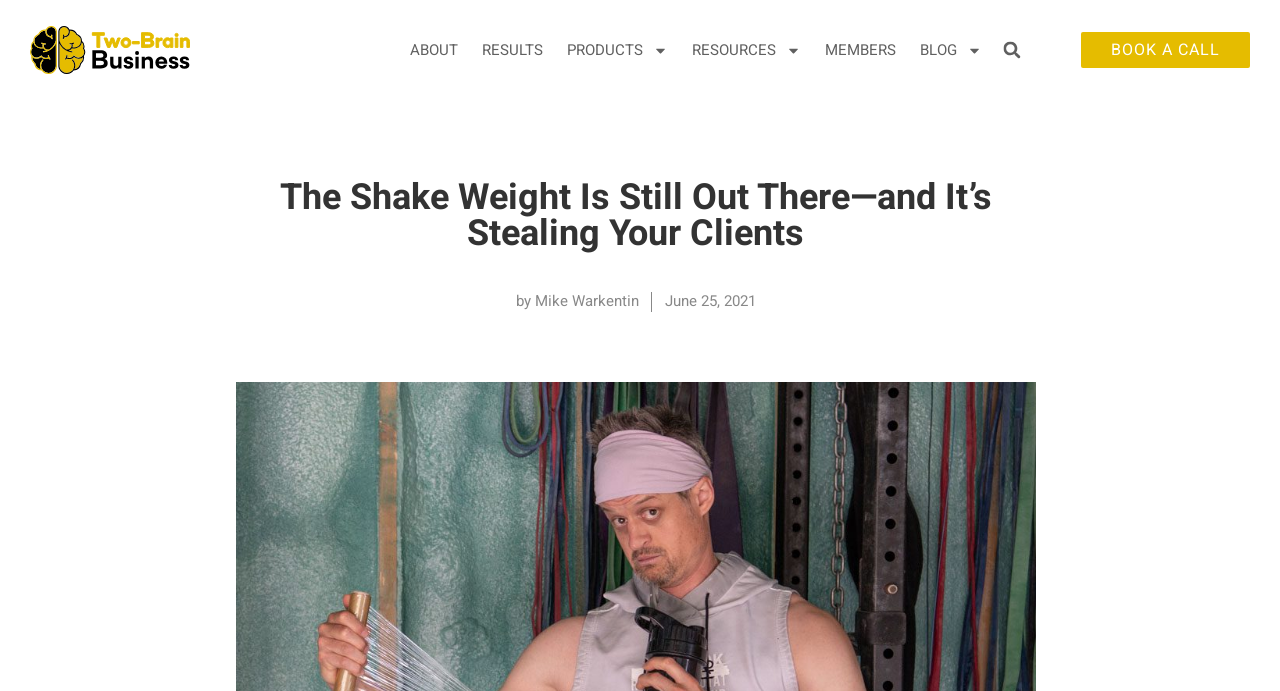Please identify the bounding box coordinates of the region to click in order to complete the given instruction: "Go to the BLOG page". The coordinates should be four float numbers between 0 and 1, i.e., [left, top, right, bottom].

[0.709, 0.036, 0.776, 0.109]